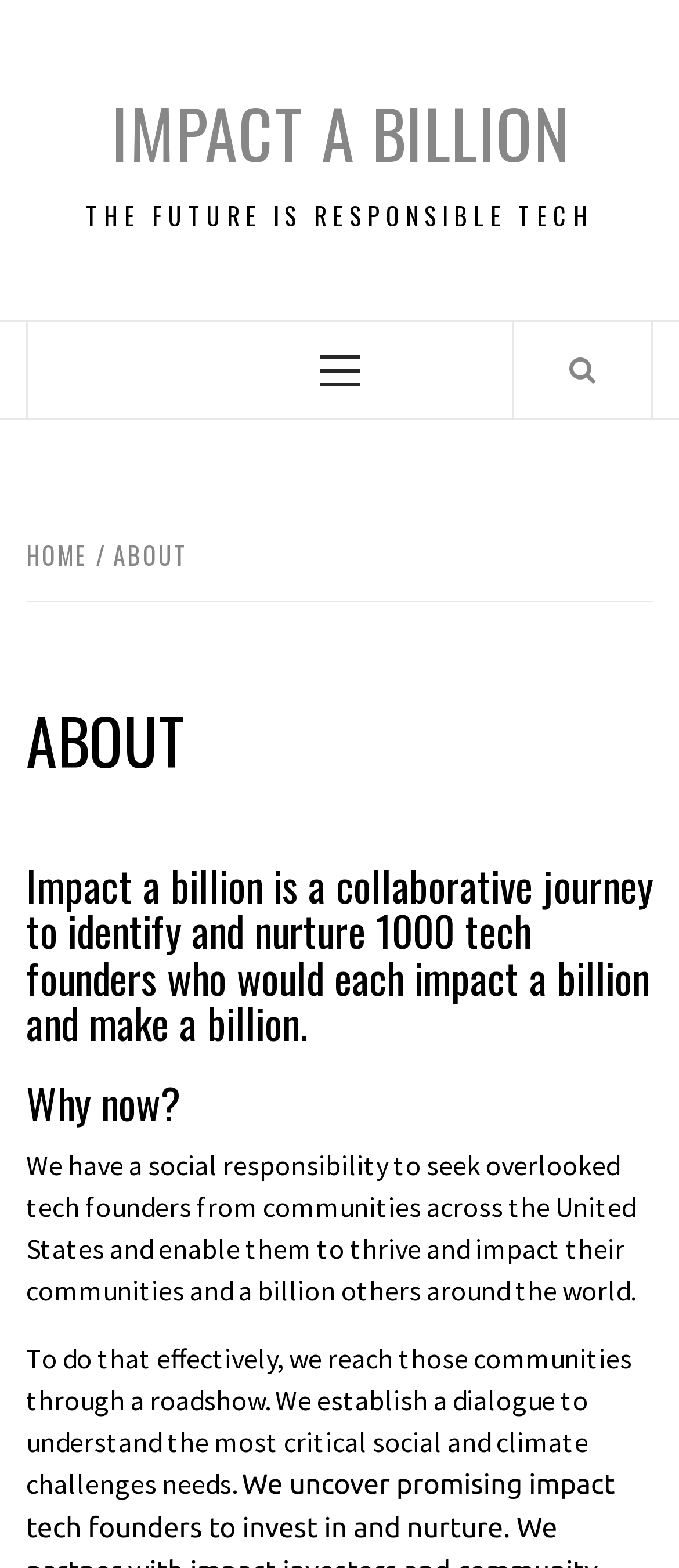What is the goal of investing in impact tech founders?
Look at the image and construct a detailed response to the question.

From the heading element with bounding box coordinates [0.038, 0.549, 0.962, 0.667], I found the text 'Impact a billion is a collaborative journey to identify and nurture 1000 tech founders who would each impact a billion and make a billion.' This suggests that the goal of investing in impact tech founders is to impact a billion.